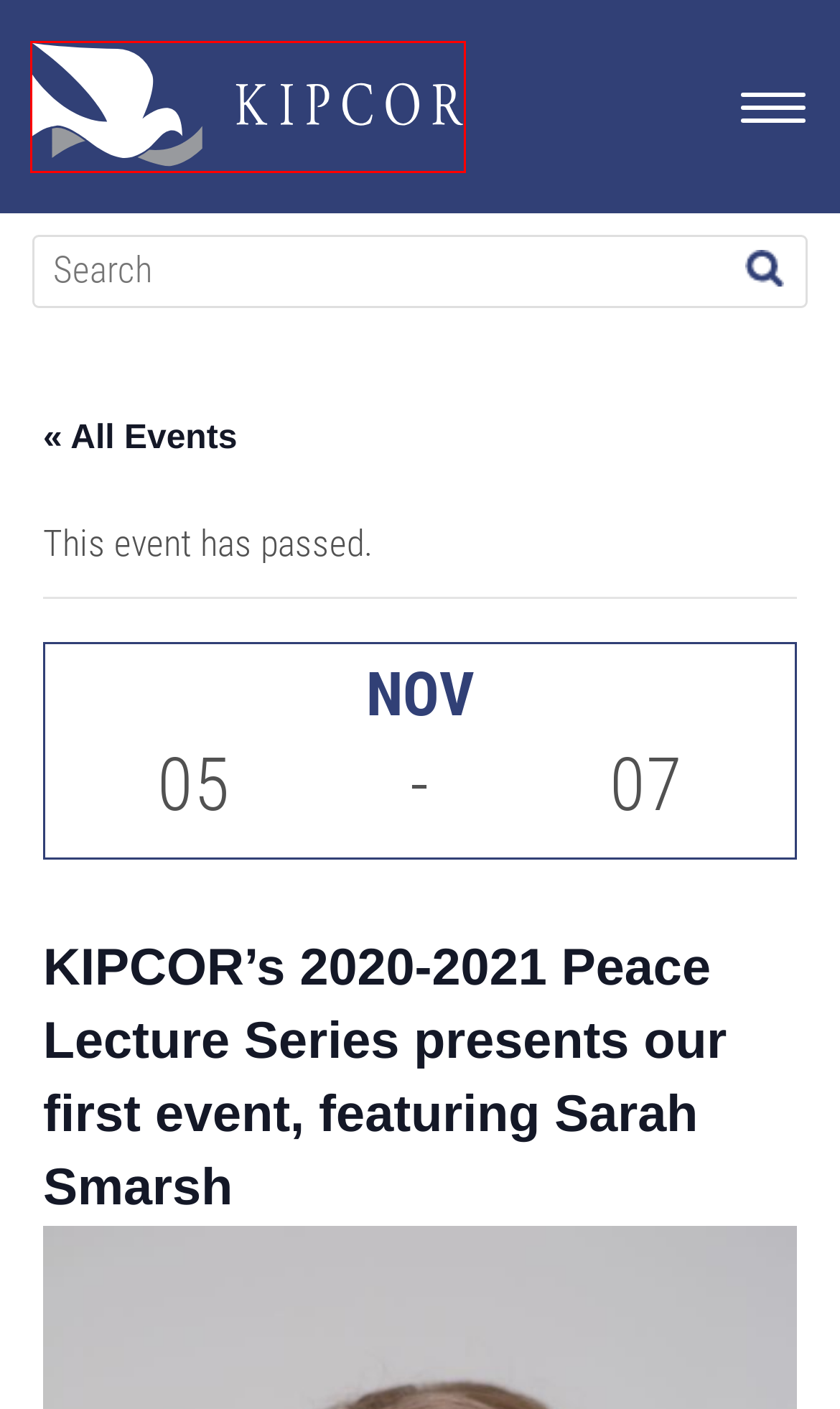Using the screenshot of a webpage with a red bounding box, pick the webpage description that most accurately represents the new webpage after the element inside the red box is clicked. Here are the candidates:
A. Log In ‹ KIPCOR — WordPress
B. Kansas Restorative Schools Network - KIPCOR
C. Donate - KIPCOR
D. Advisory Council - KIPCOR
E. Divorce Impact Education Class - KIPCOR
F. Mediation Services - KIPCOR
G. Our Staff - KIPCOR
H. Home - KIPCOR

H